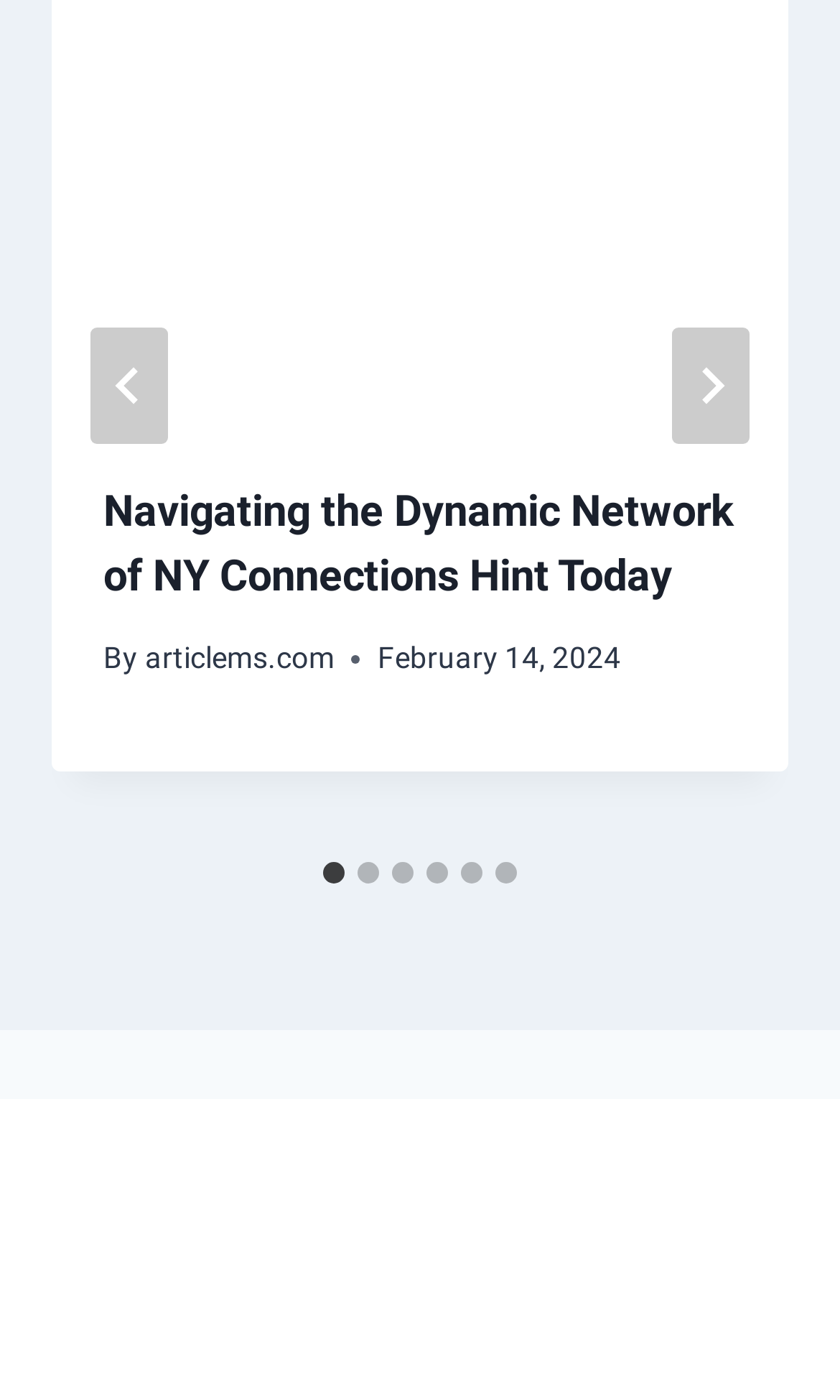Given the element description "aria-label="Go to last slide"", identify the bounding box of the corresponding UI element.

[0.108, 0.234, 0.2, 0.317]